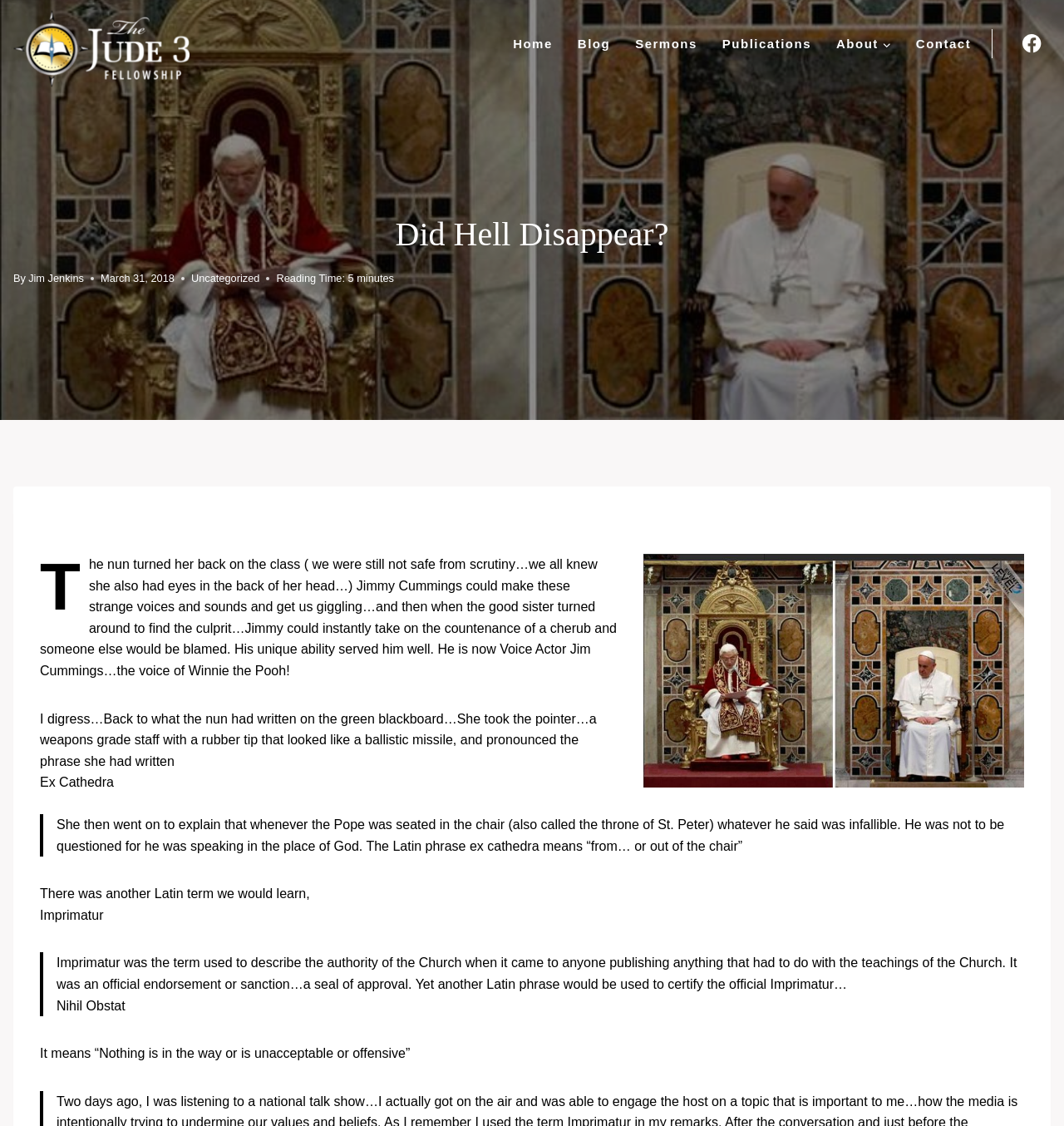Offer a thorough description of the webpage.

The webpage is about an article titled "Did Hell Disappear?" on a website called Jude3fellowship.com. At the top left corner, there is a link to the website's homepage and an image of the website's logo. Next to it, there is a navigation menu with links to "Home", "Blog", "Sermons", "Publications", and "Contact". 

On the top right corner, there is a link to the website's Facebook page, accompanied by a Facebook logo image. 

Below the navigation menu, there is a heading that displays the title of the article, "Did Hell Disappear?". The author's name, "Jim Jenkins", is displayed below the title, along with the date "March 31, 2018". 

The article is categorized under "Uncategorized" and has a reading time of 5 minutes. The main content of the article is a story about a nun and her students, including a boy named Jimmy Cummings who would later become a voice actor. The story is divided into several paragraphs, with some Latin phrases mentioned, such as "Ex Cathedra" and "Imprimatur". 

There are two blockquotes in the article, which contain explanations of the Latin phrases. The article also includes an image, but its content is not described. 

At the bottom right corner of the page, there is a button to scroll to the top of the page.